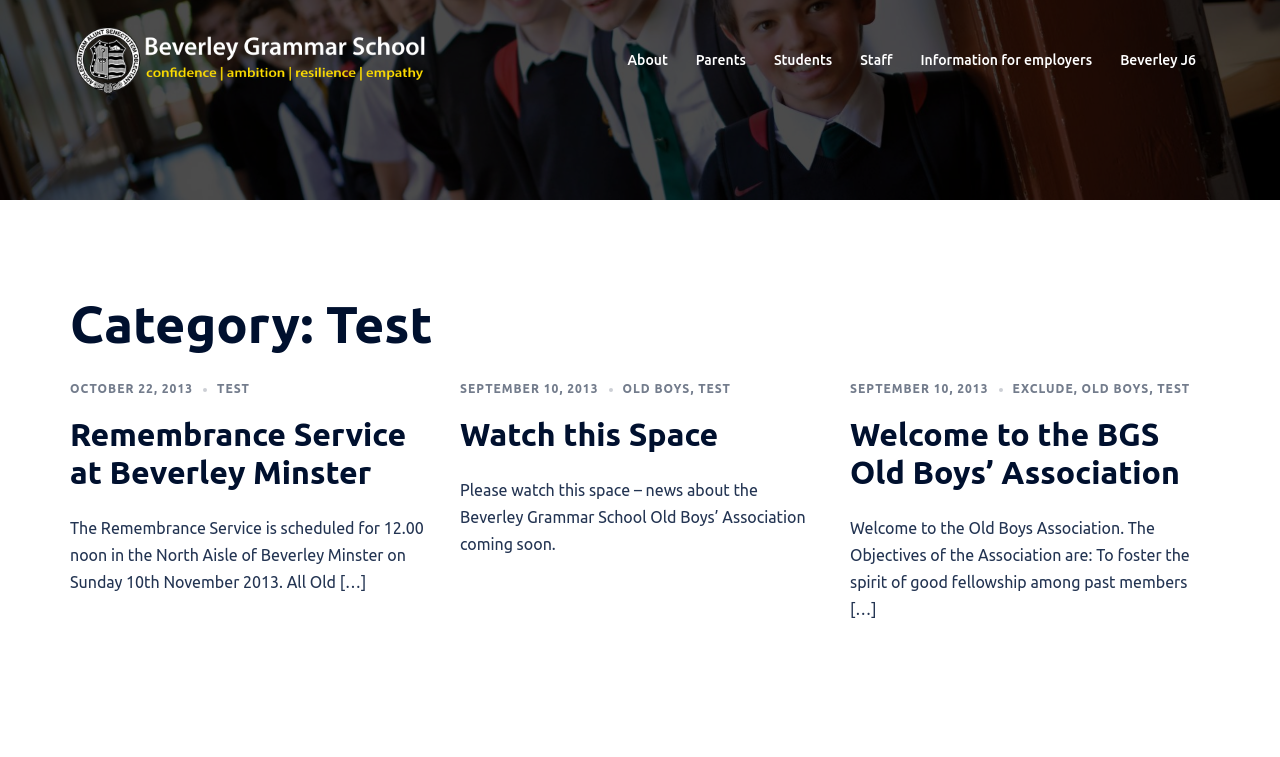Generate a thorough description of the webpage.

The webpage is about Beverley Grammar School, with a prominent link to the school's homepage at the top left corner. Below this link, there is a row of navigation links, including "About", "Parents", "Students", "Staff", "Information for employers", and "Beverley J6". 

The main content of the webpage is divided into three sections, each containing a series of articles. The first section is located at the top left and contains two articles. The first article has a heading "Remembrance Service at Beverley Minster" and a brief description of the event. The second article has a heading "Watch this Space" and a short message about upcoming news about the Beverley Grammar School Old Boys' Association.

The second section is located to the right of the first section and contains two articles. The first article has a heading without text, and the second article has a heading "Welcome to the BGS Old Boys’ Association" and a brief description of the association's objectives.

The third section is located at the bottom right and contains one article with a heading without text. Each article has a timestamp and a link to the full article. There are also several links to other pages, including "OLD BOYS", "TEST", and "EXCLUDE", scattered throughout the articles.